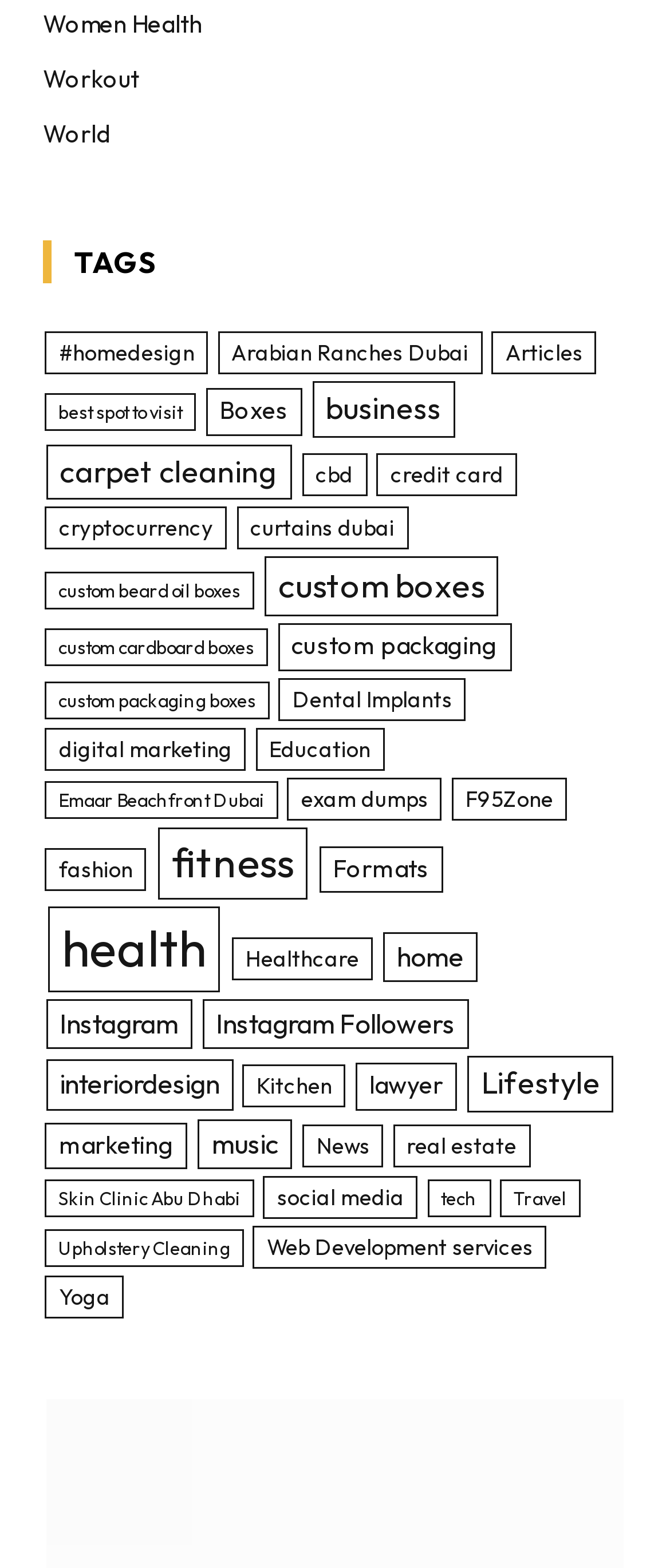Please answer the following question using a single word or phrase: 
What is the category with the most items?

health